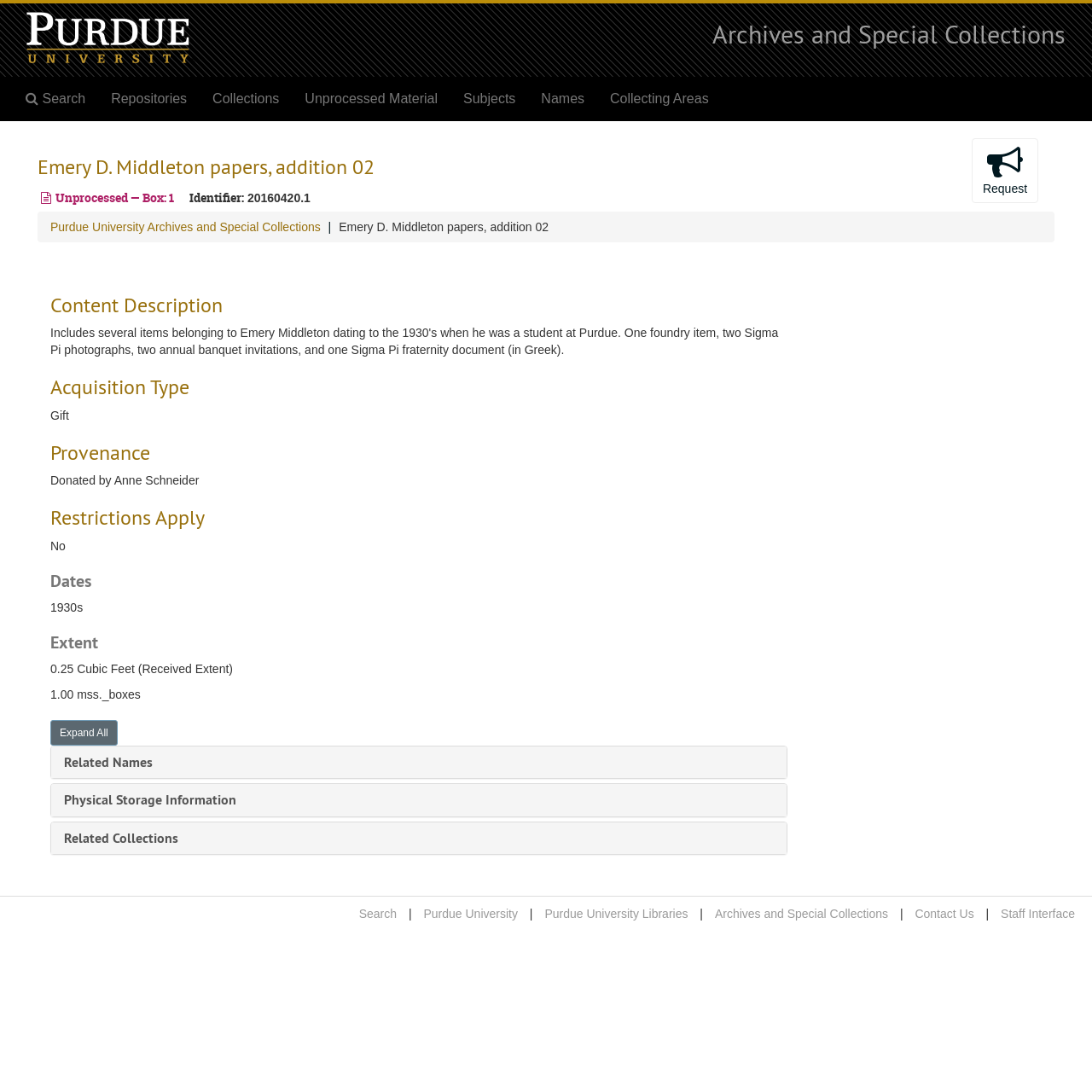Mark the bounding box of the element that matches the following description: "Purdue University Libraries".

[0.499, 0.831, 0.63, 0.843]